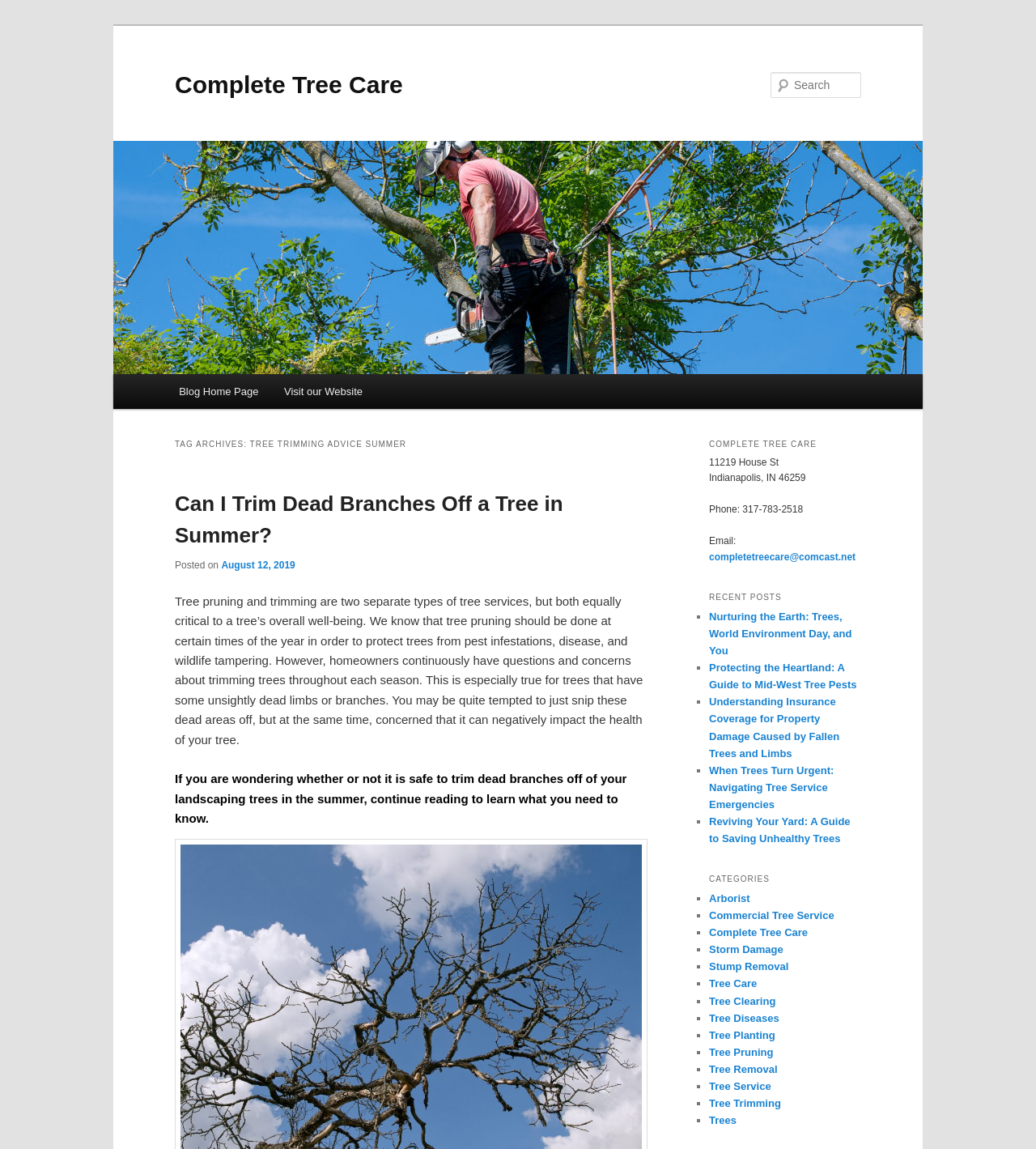Locate the bounding box coordinates of the clickable region necessary to complete the following instruction: "Contact Complete Tree Care". Provide the coordinates in the format of four float numbers between 0 and 1, i.e., [left, top, right, bottom].

[0.684, 0.48, 0.826, 0.49]